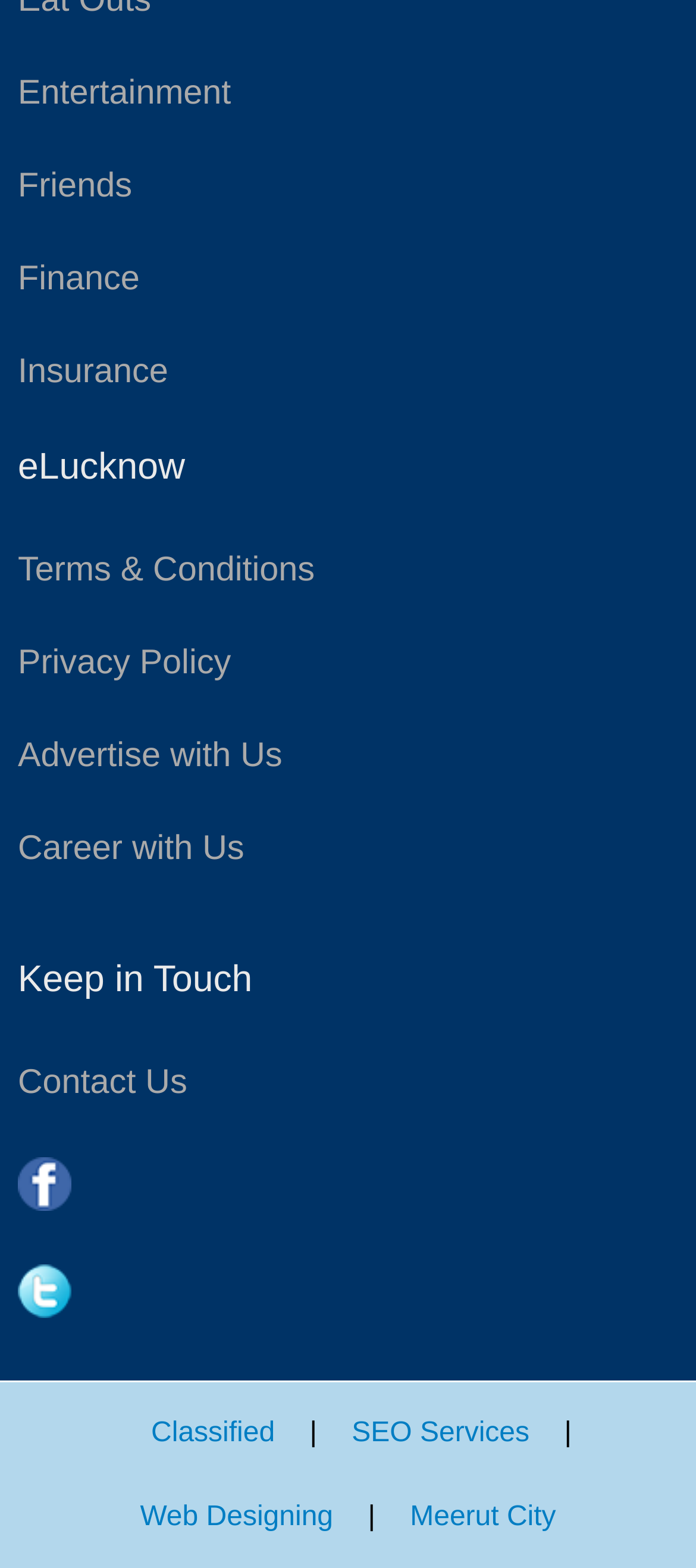Can you identify the bounding box coordinates of the clickable region needed to carry out this instruction: 'Click on Entertainment'? The coordinates should be four float numbers within the range of 0 to 1, stated as [left, top, right, bottom].

[0.026, 0.042, 0.974, 0.079]